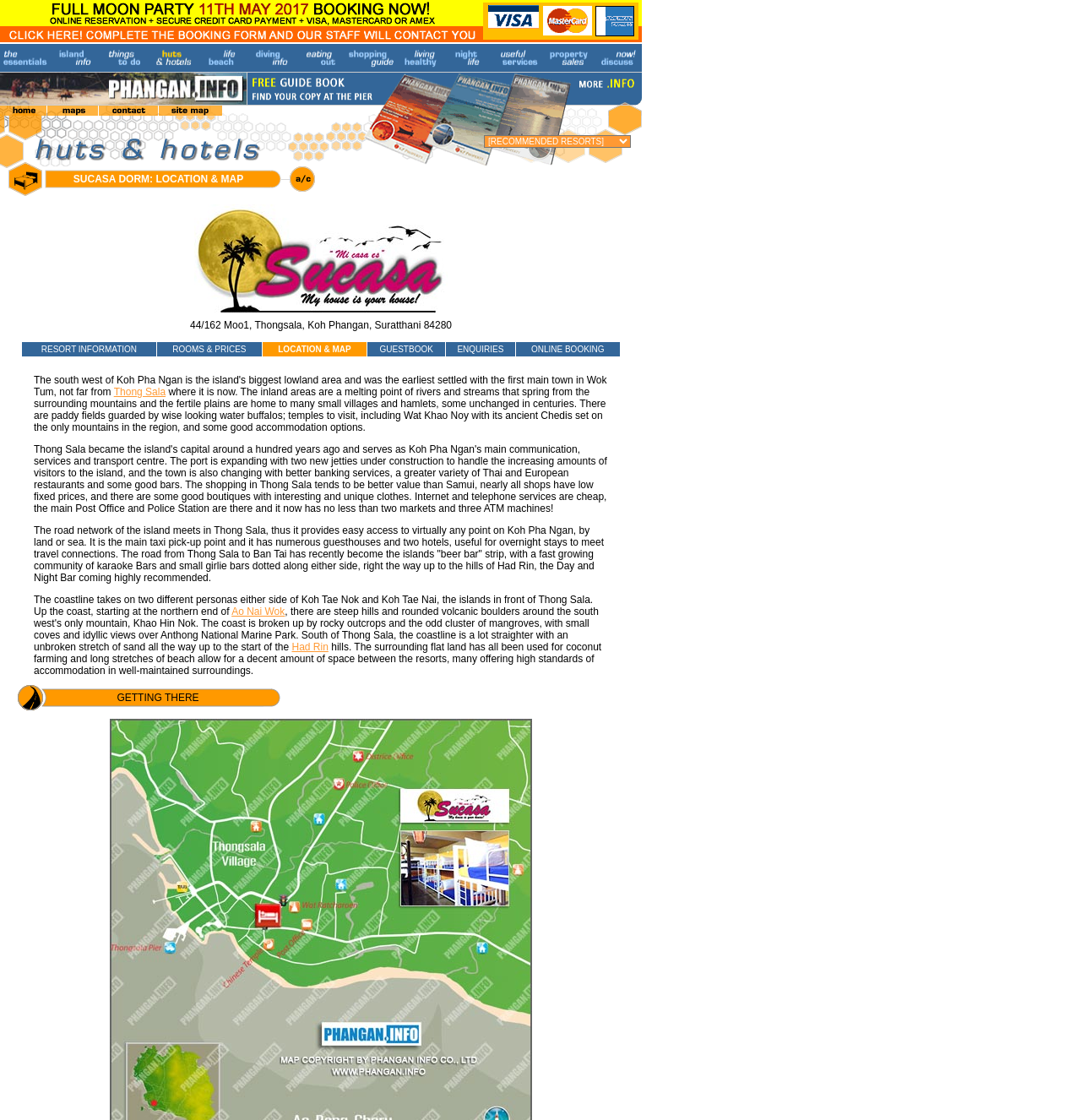Identify the bounding box coordinates for the element that needs to be clicked to fulfill this instruction: "Click the 'Demo' link". Provide the coordinates in the format of four float numbers between 0 and 1: [left, top, right, bottom].

None